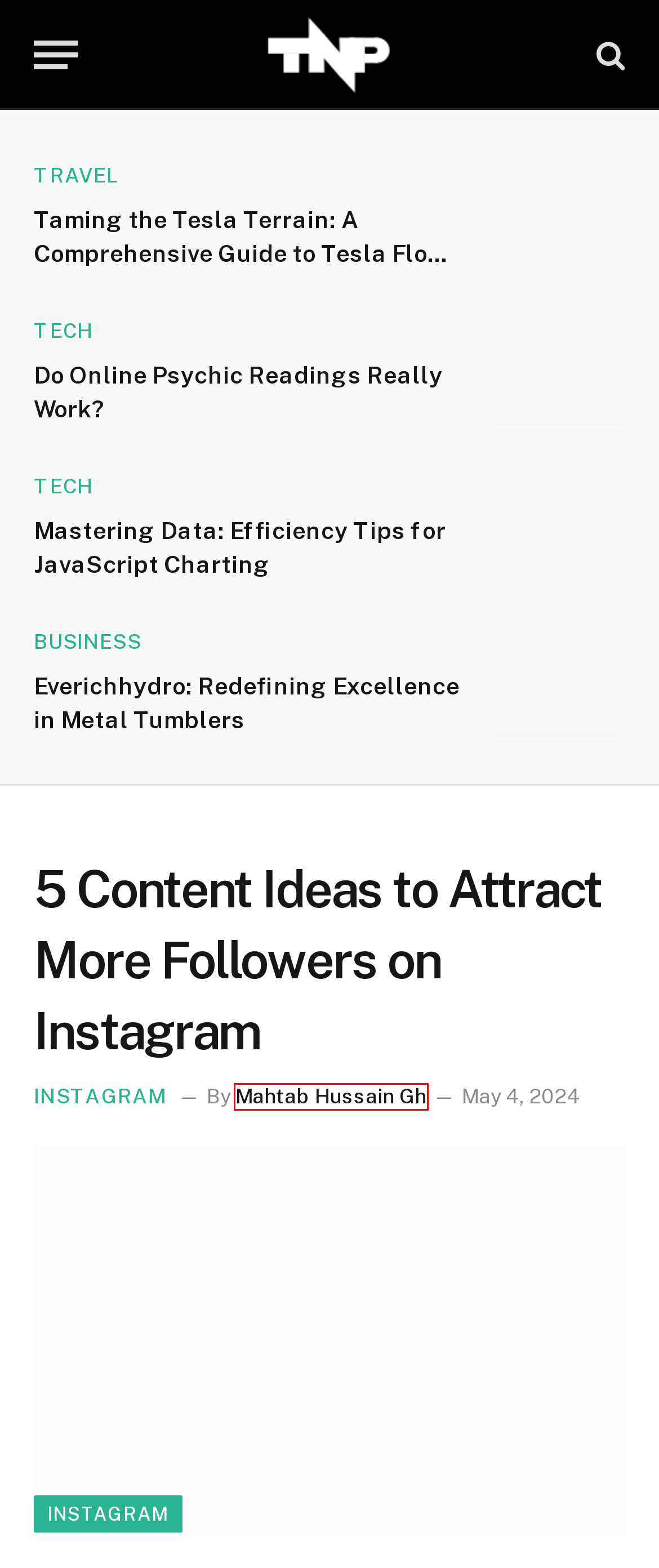Given a webpage screenshot with a UI element marked by a red bounding box, choose the description that best corresponds to the new webpage that will appear after clicking the element. The candidates are:
A. Mastering Data: Efficiency Tips for JavaScript Charting - TechNewzTOP
B. Business - TechNewzTOP
C. Travel - TechNewzTOP
D. Taming the Tesla Terrain: A Comprehensive Guide to Tesla Floor Mats
E. Everichhydro: Redefining Excellence in Metal Tumblers - TechNewzTOP
F. Do Online Psychic Readings Really Work?  - TechNewzTOP
G. Mahtab Hussain Gh - TechNewzTOP
H. INSTAGRAM - TechNewzTOP

G